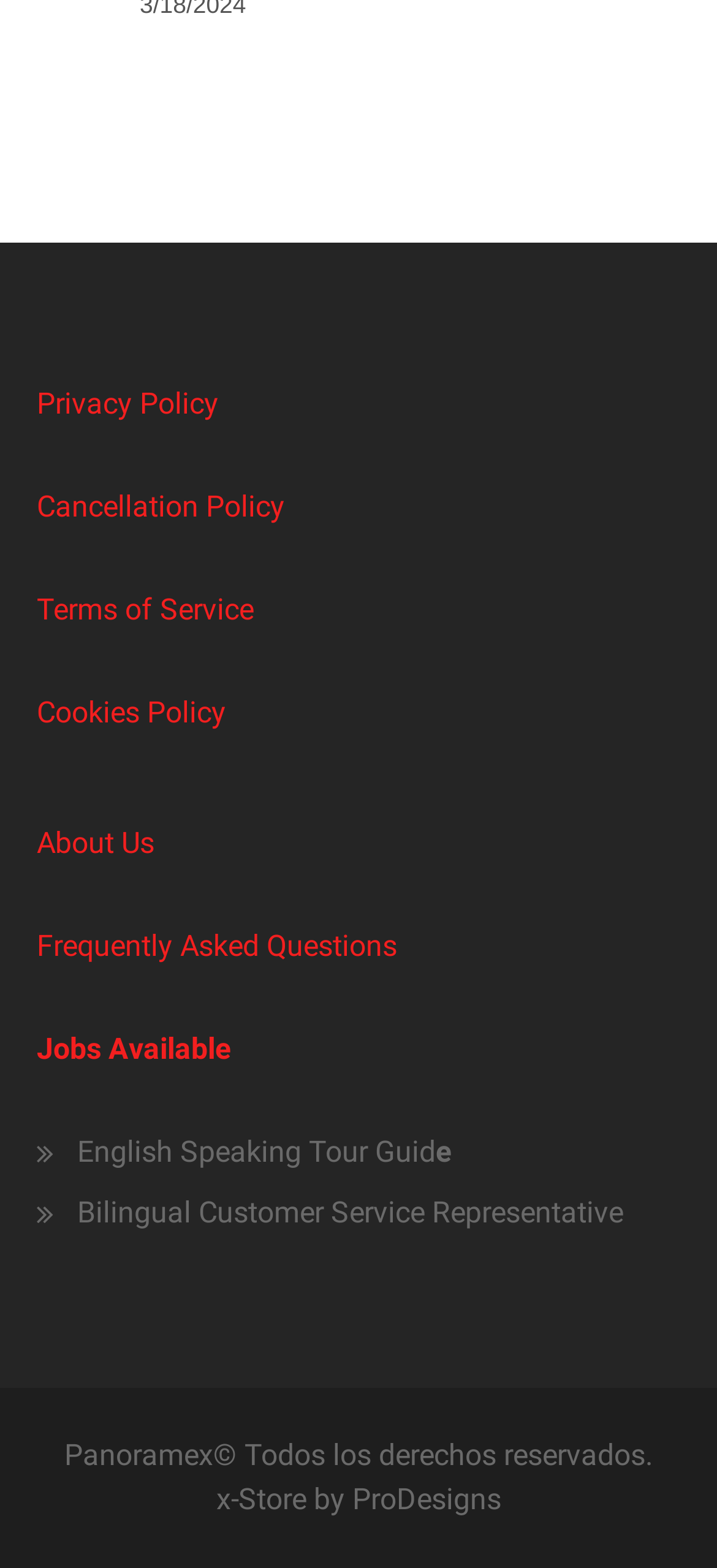How many job postings are linked in the footer?
Provide a well-explained and detailed answer to the question.

I counted the number of job postings linked in the footer section, which includes 'English Speaking Tour Guid' and 'Bilingual Customer Service Representative'.